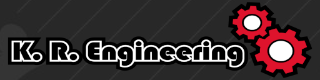Describe all significant details and elements found in the image.

The image features the logo of K.R. Engineering, characterized by bold, stylized text that reads "K.R. Engineering." Accompanying the text are two red and white gears, emphasizing the engineering theme of the brand. The logo is set against a dark background with subtle diagonal lines, giving it a modern and professional appearance. This design reflects the company's focus on enhancing player experiences in virtual environments, particularly within gaming platforms like Second Life. The combination of the gears and the name suggests a commitment to innovation and functionality in game development and customization.